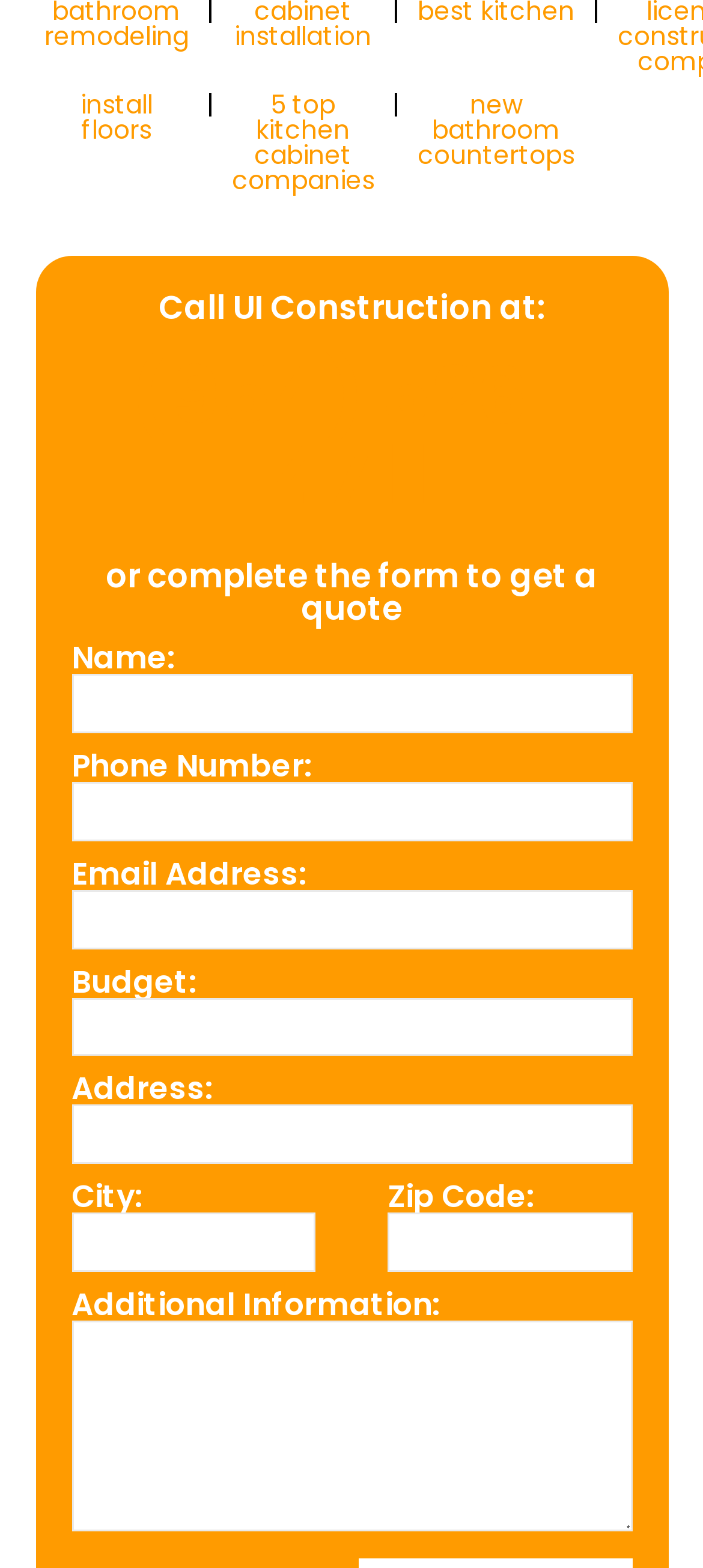How many text input fields are there in the form?
Please provide a detailed and thorough answer to the question.

I counted the number of textbox elements in the form, which are associated with the headings 'Name:', 'Phone Number:', 'Email Address:', 'Address:', 'City:', and 'Zip Code:', and found that there are 6 text input fields in total.